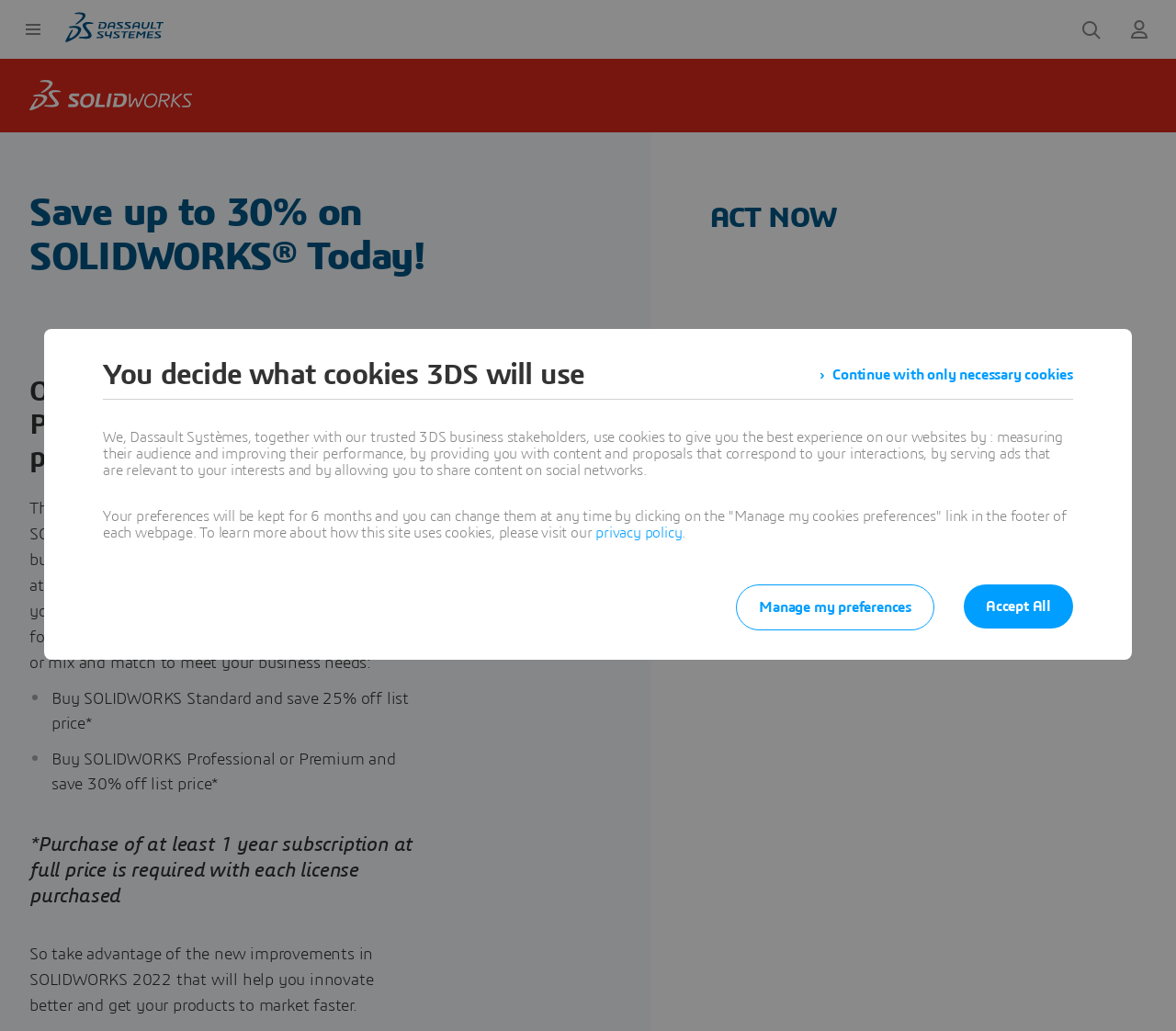Bounding box coordinates are specified in the format (top-left x, top-left y, bottom-right x, bottom-right y). All values are floating point numbers bounded between 0 and 1. Please provide the bounding box coordinate of the region this sentence describes: alt="Dassault Systèmes® logo"

[0.055, 0.019, 0.14, 0.032]